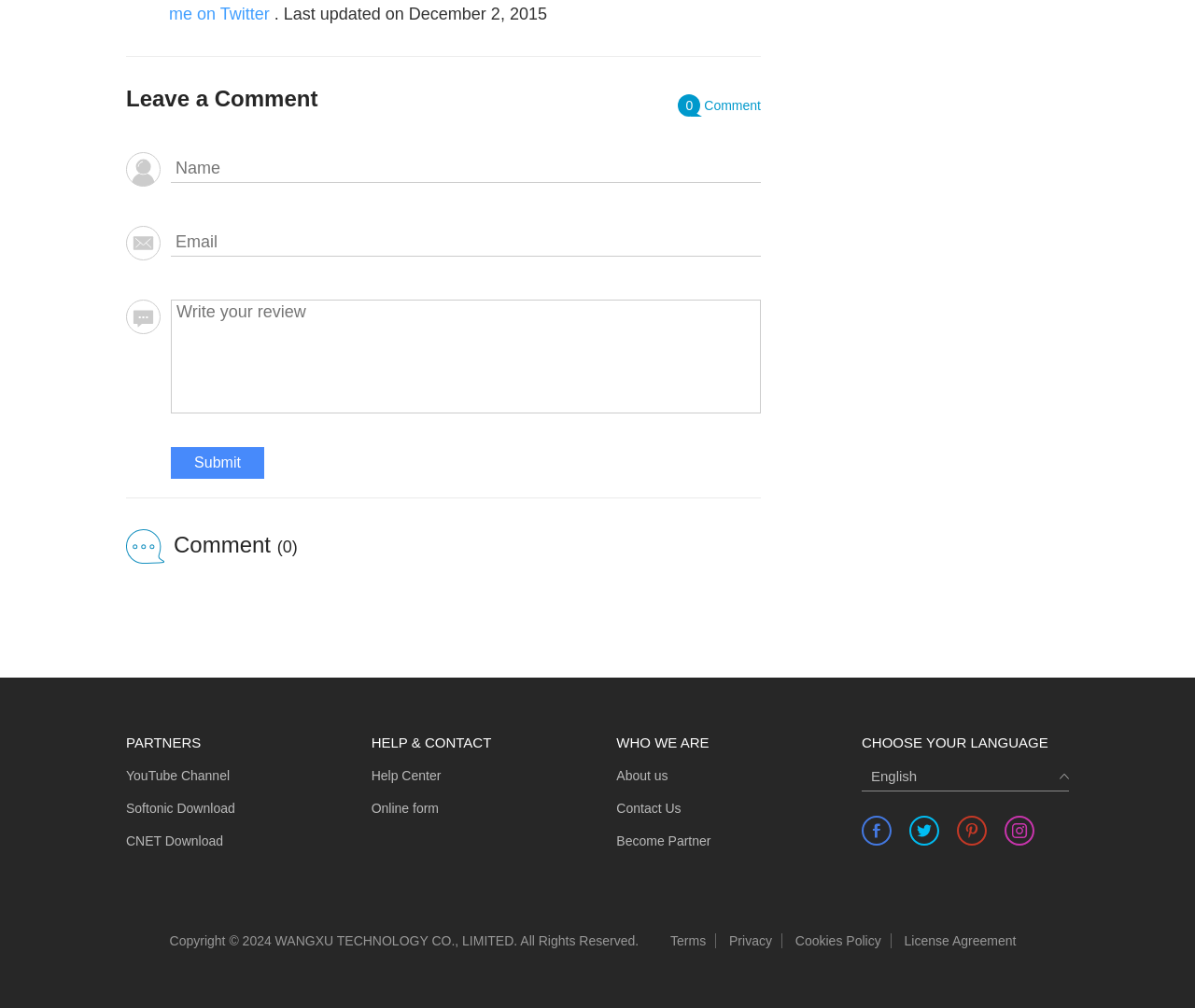What are the three categories listed in the description lists?
Can you provide an in-depth and detailed response to the question?

The answer can be found in the description lists, where three categories are listed: 'PARTNERS', 'HELP & CONTACT', and 'WHO WE ARE'.